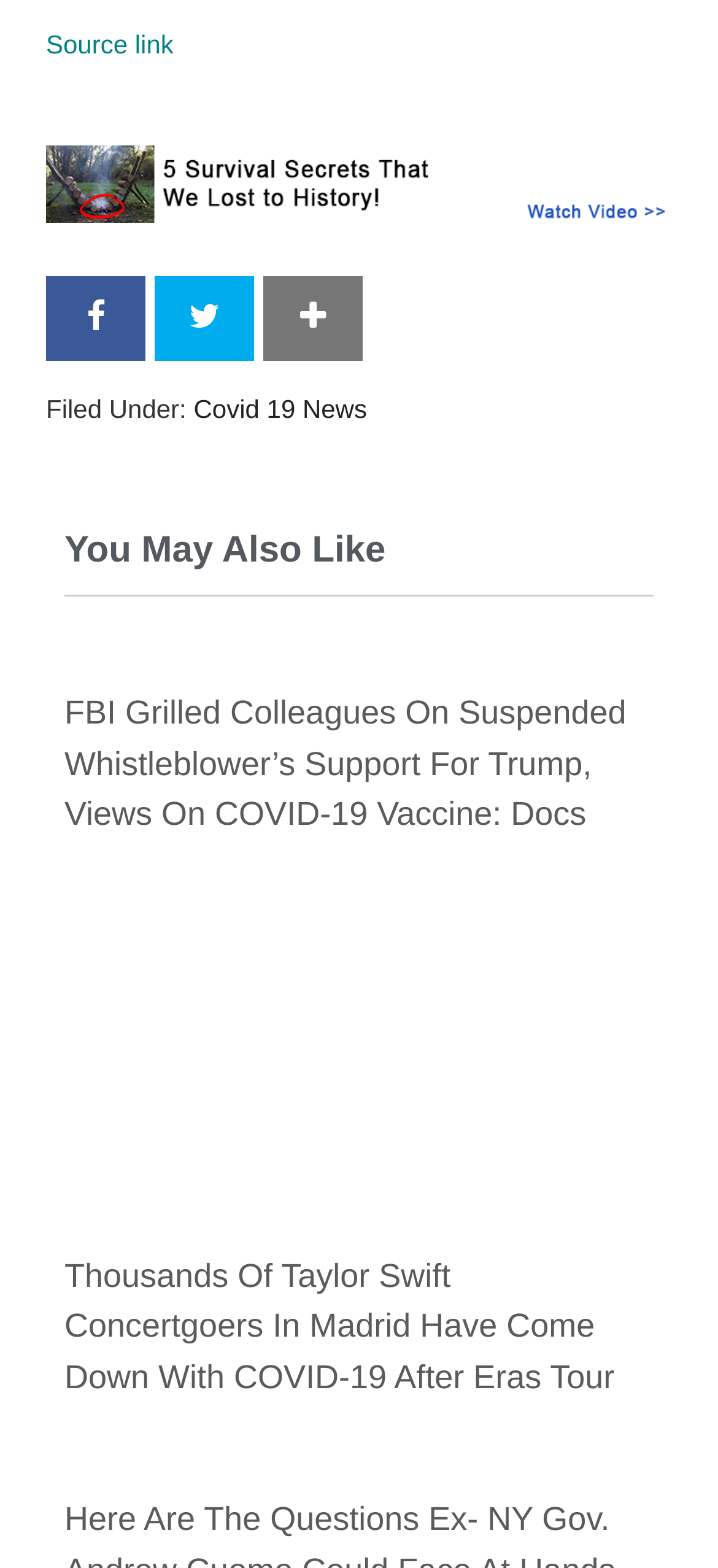Given the element description, predict the bounding box coordinates in the format (top-left x, top-left y, bottom-right x, bottom-right y), using floating point numbers between 0 and 1: Tweet

[0.215, 0.177, 0.354, 0.23]